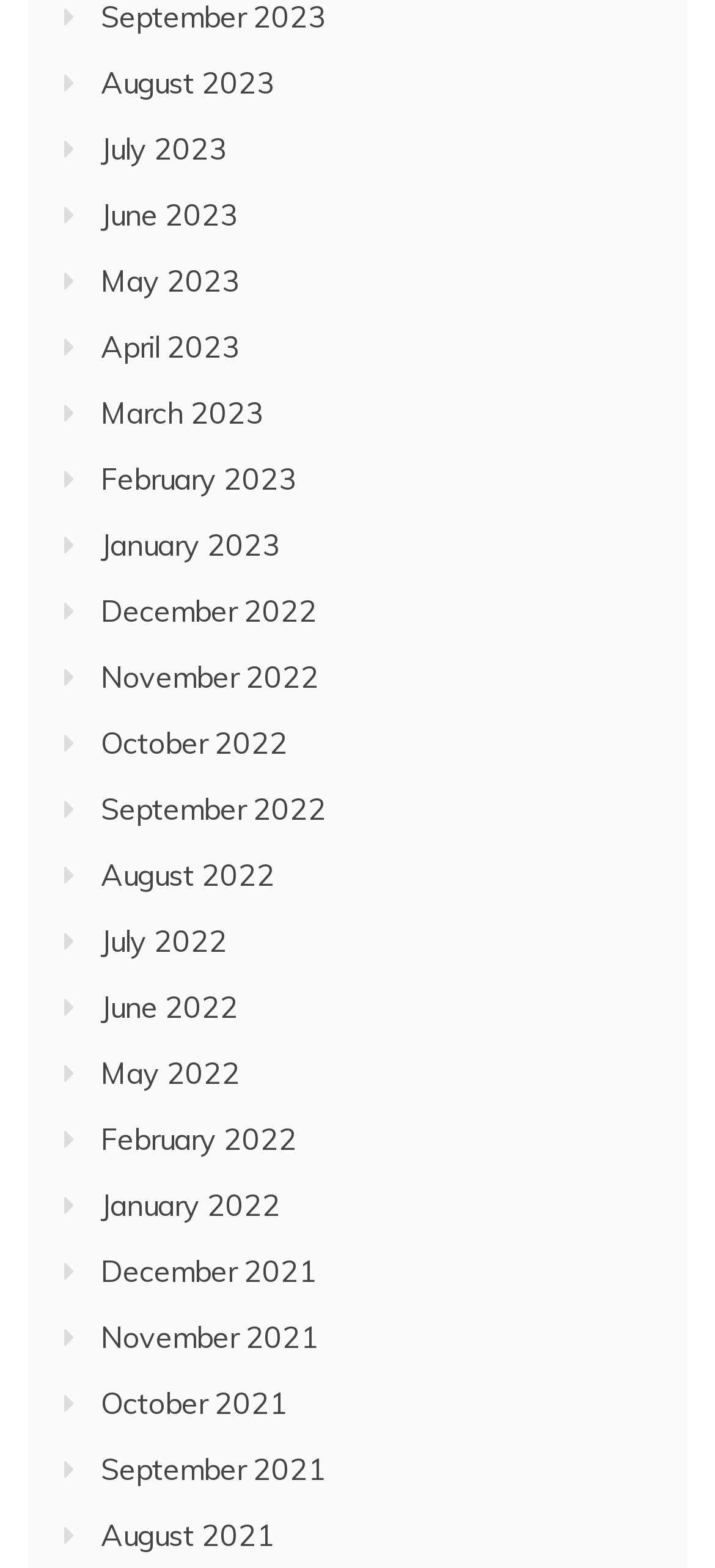Please specify the bounding box coordinates for the clickable region that will help you carry out the instruction: "access January 2023".

[0.141, 0.336, 0.392, 0.359]